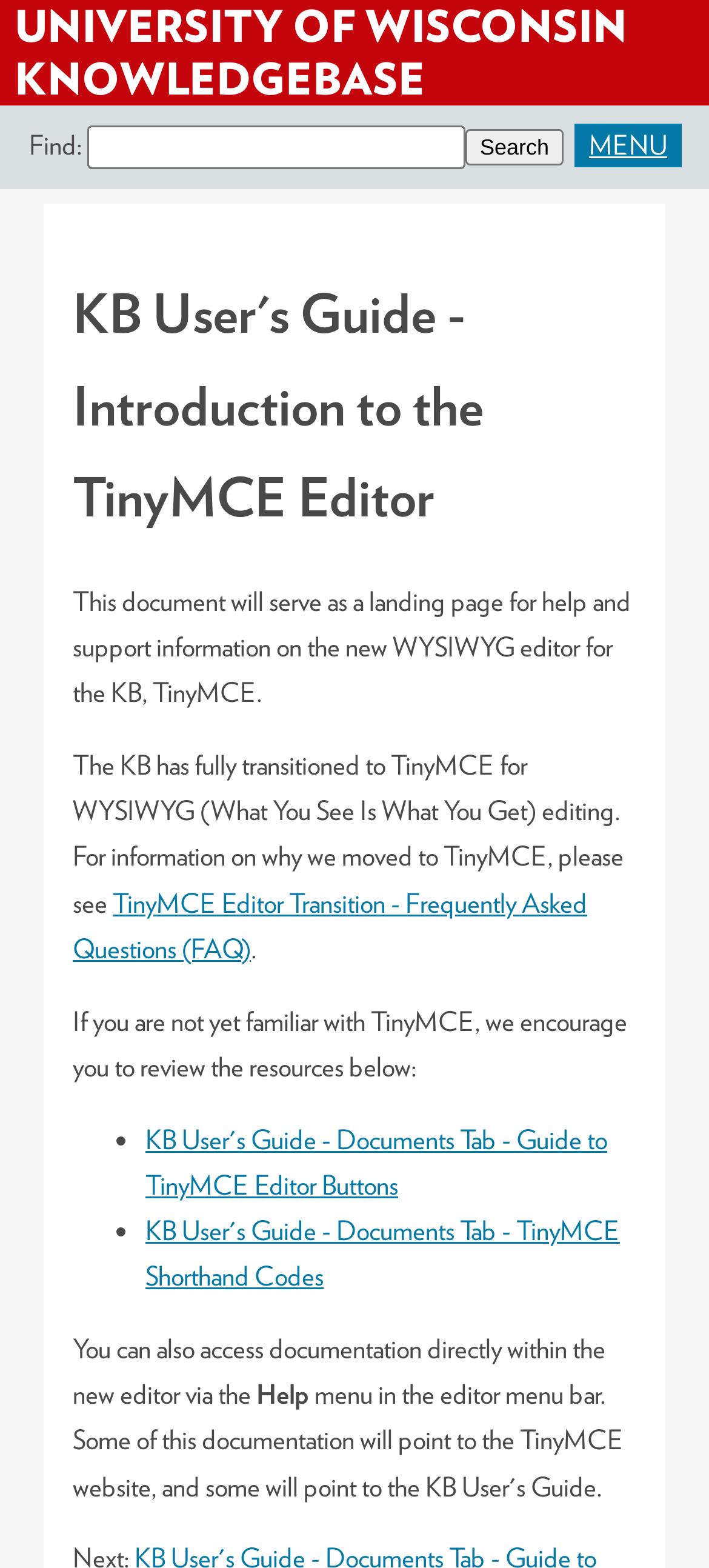Locate the UI element described by Menu in the provided webpage screenshot. Return the bounding box coordinates in the format (top-left x, top-left y, bottom-right x, bottom-right y), ensuring all values are between 0 and 1.

[0.81, 0.079, 0.962, 0.107]